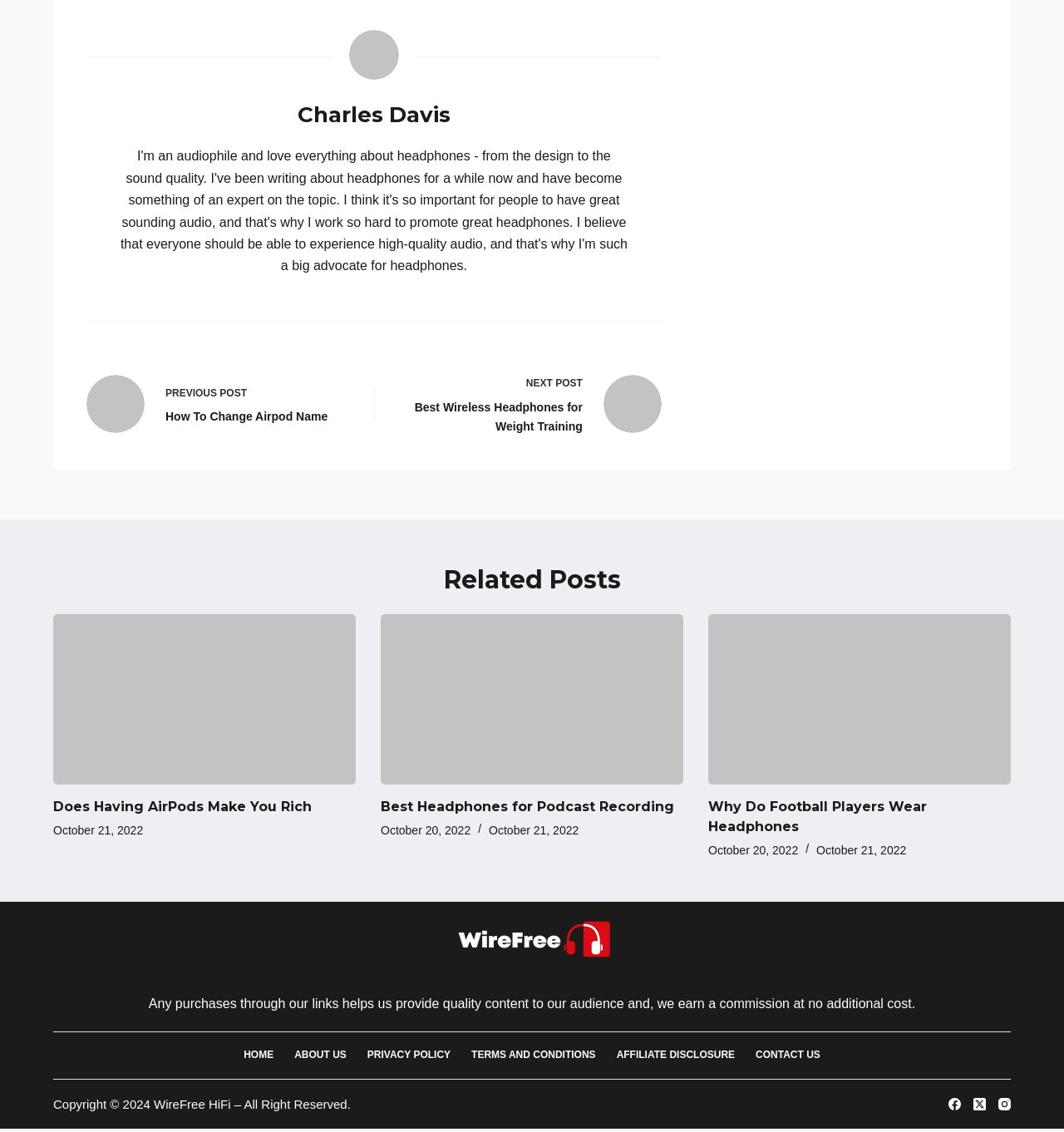Answer the following query with a single word or phrase:
What is the topic of the related post?

Headphones and AirPods